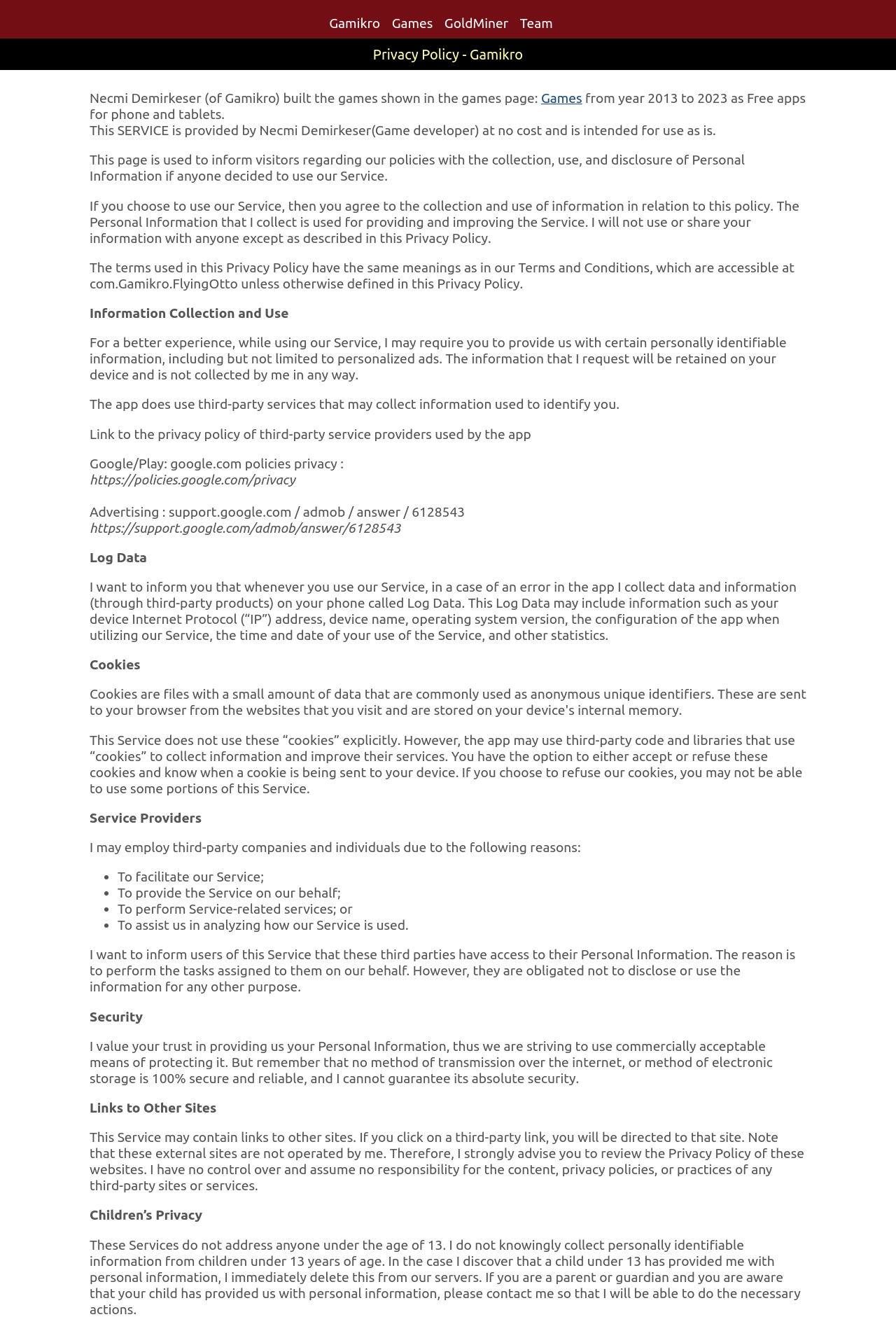Analyze the image and provide a detailed answer to the question: What is the name of the company that built the games?

The answer can be found in the StaticText element with the text 'Necmi Demirkeser (of Gamikro) built the games shown in the games page:' which indicates that Gamikro is the company that built the games.